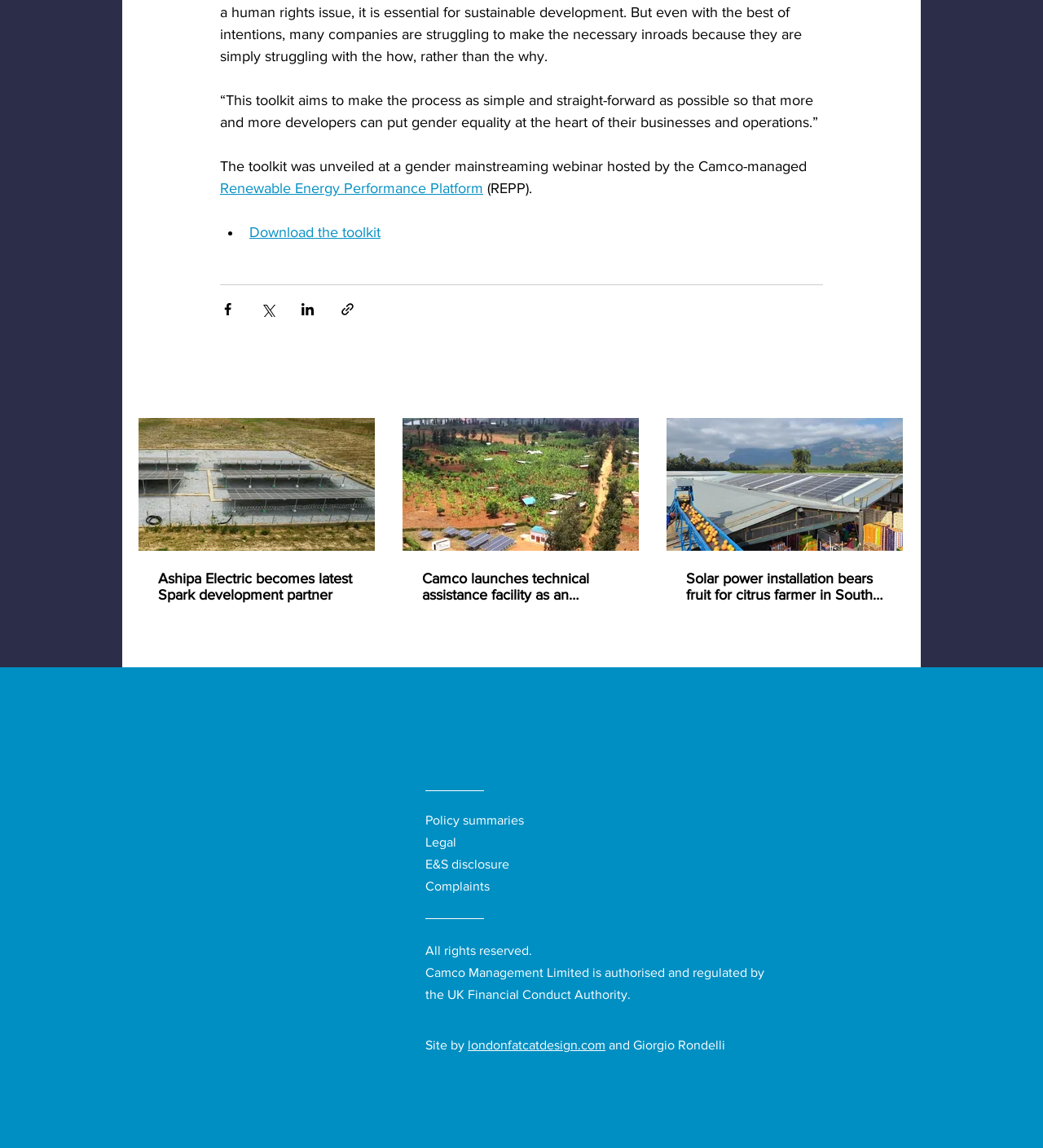Respond to the following query with just one word or a short phrase: 
What is the name of the company that manages the Renewable Energy Performance Platform?

Camco